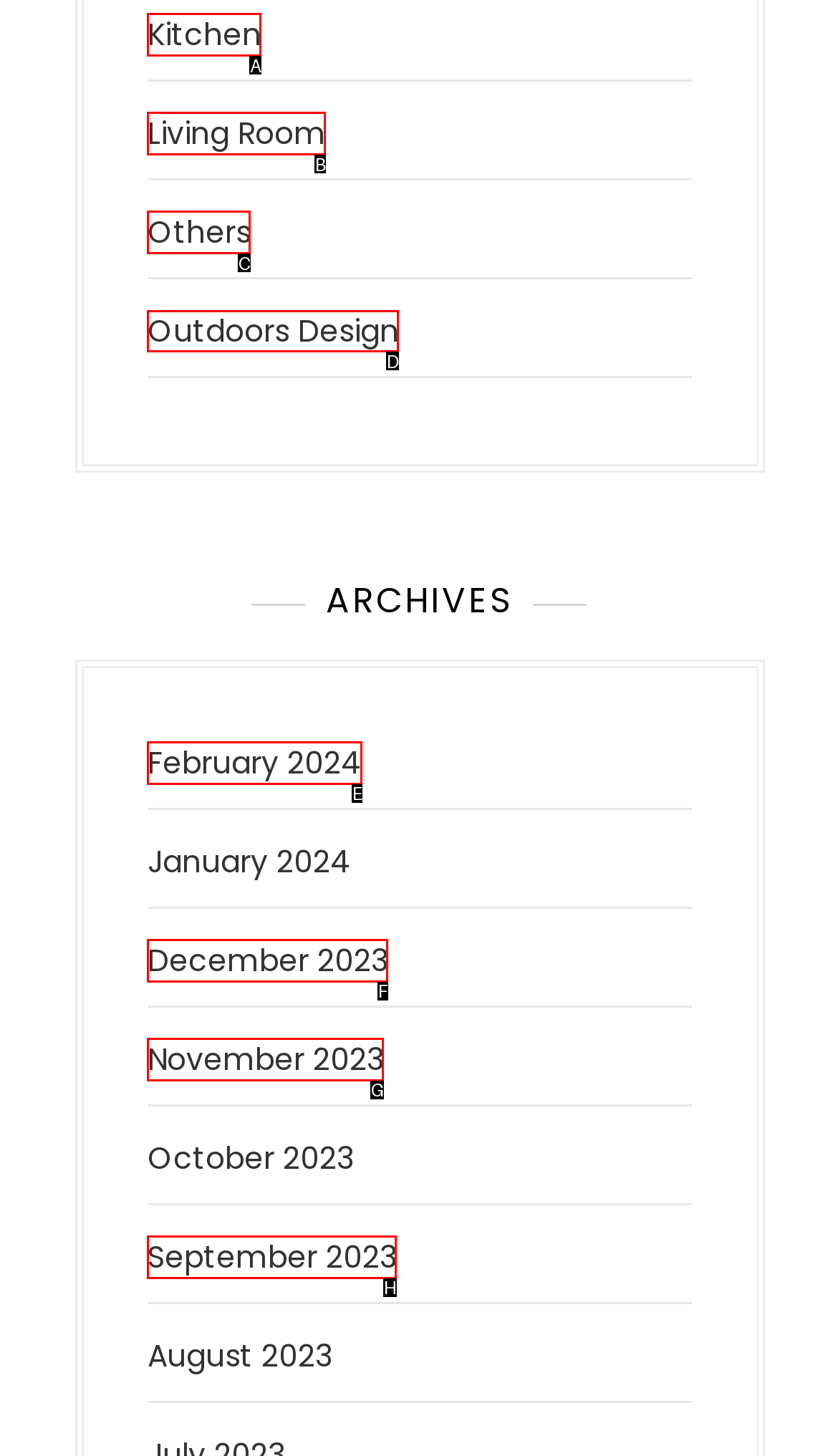Find the appropriate UI element to complete the task: Explore outdoors design. Indicate your choice by providing the letter of the element.

D